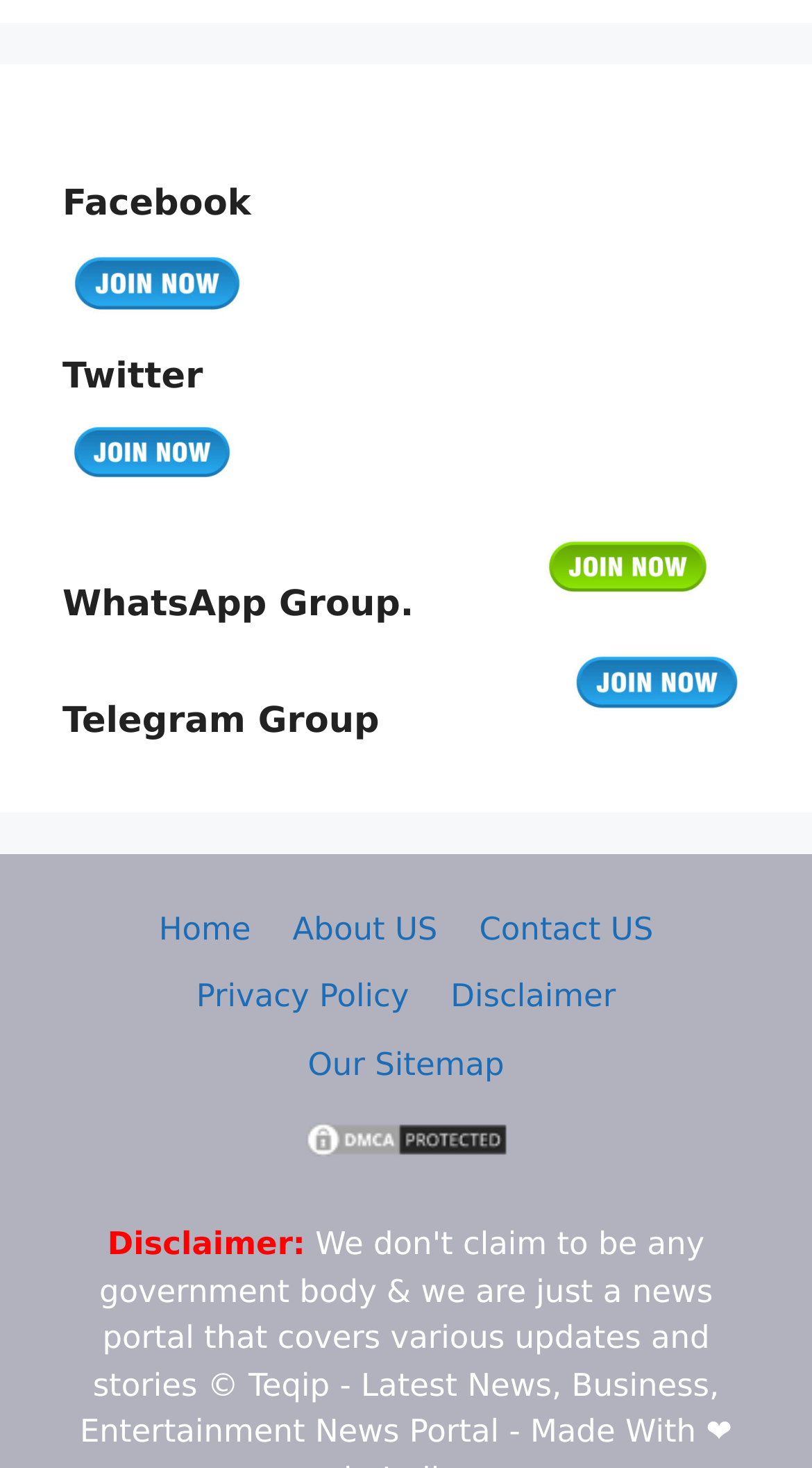Identify the bounding box coordinates of the clickable region necessary to fulfill the following instruction: "Visit About US page". The bounding box coordinates should be four float numbers between 0 and 1, i.e., [left, top, right, bottom].

[0.36, 0.619, 0.539, 0.645]